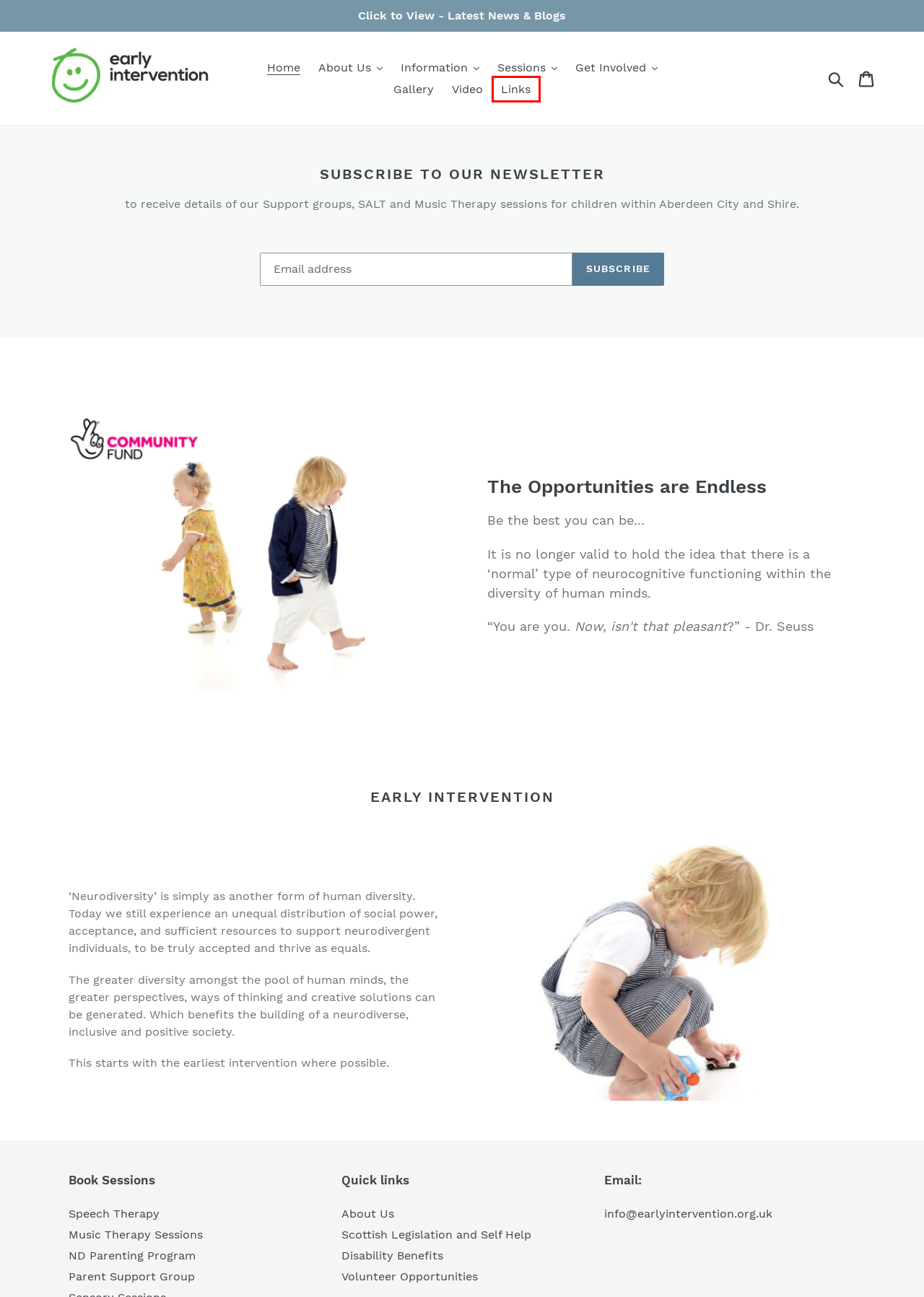Given a screenshot of a webpage with a red bounding box, please pick the webpage description that best fits the new webpage after clicking the element inside the bounding box. Here are the candidates:
A. News
– earlyintervention
B. Scottish Legislation and Self Help
– earlyintervention
C. Useful Links
– earlyintervention
D. Speech and Language - SALT sessions Aberdeen City and Aberdeenshire
– earlyintervention
E. Volunteer Opportunities
– earlyintervention
F. Your Shopping Cart
– earlyintervention
G. About Us
– earlyintervention
H. Neurodivergent Parenting Program
– earlyintervention

C